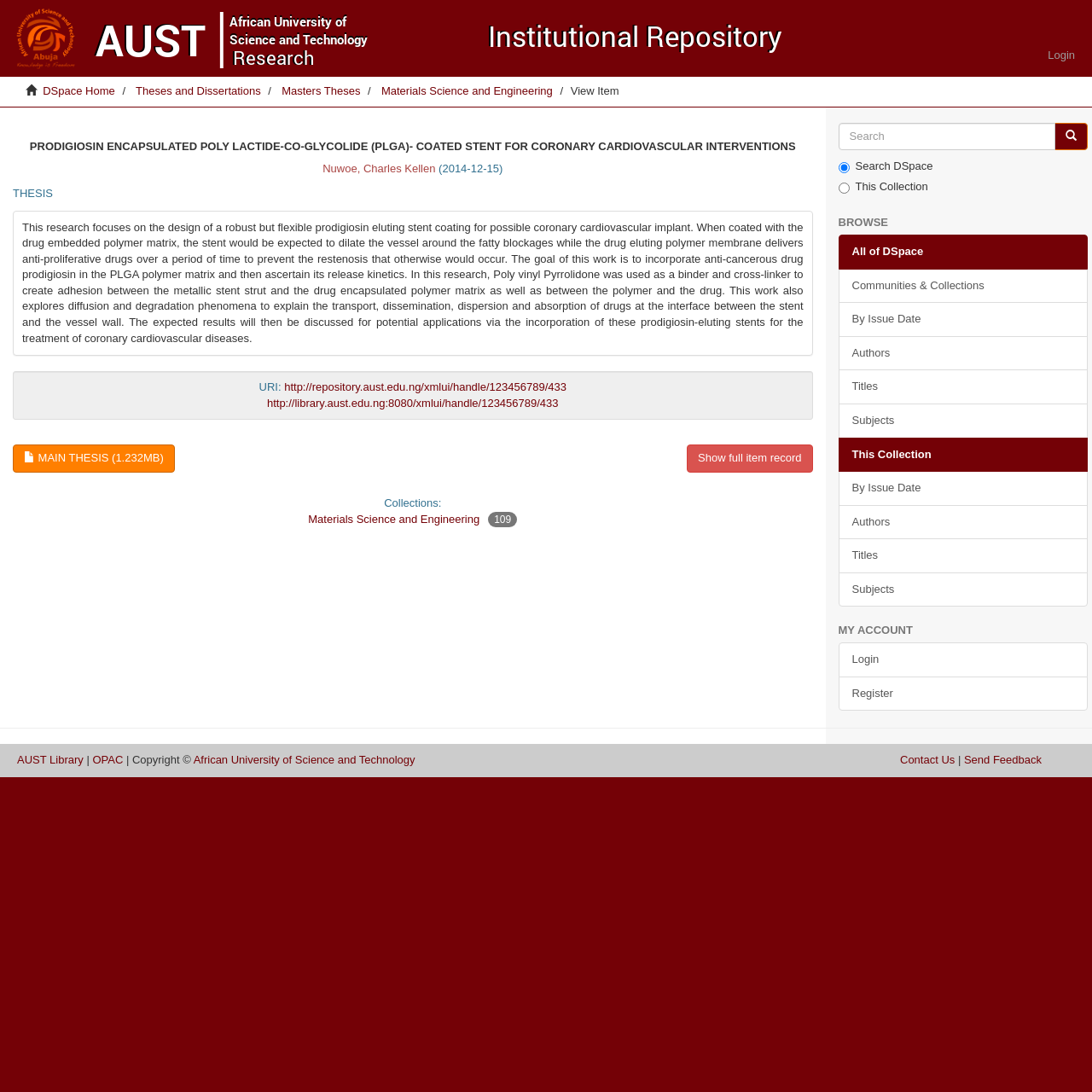Kindly determine the bounding box coordinates for the clickable area to achieve the given instruction: "Search for items".

[0.768, 0.112, 0.966, 0.137]